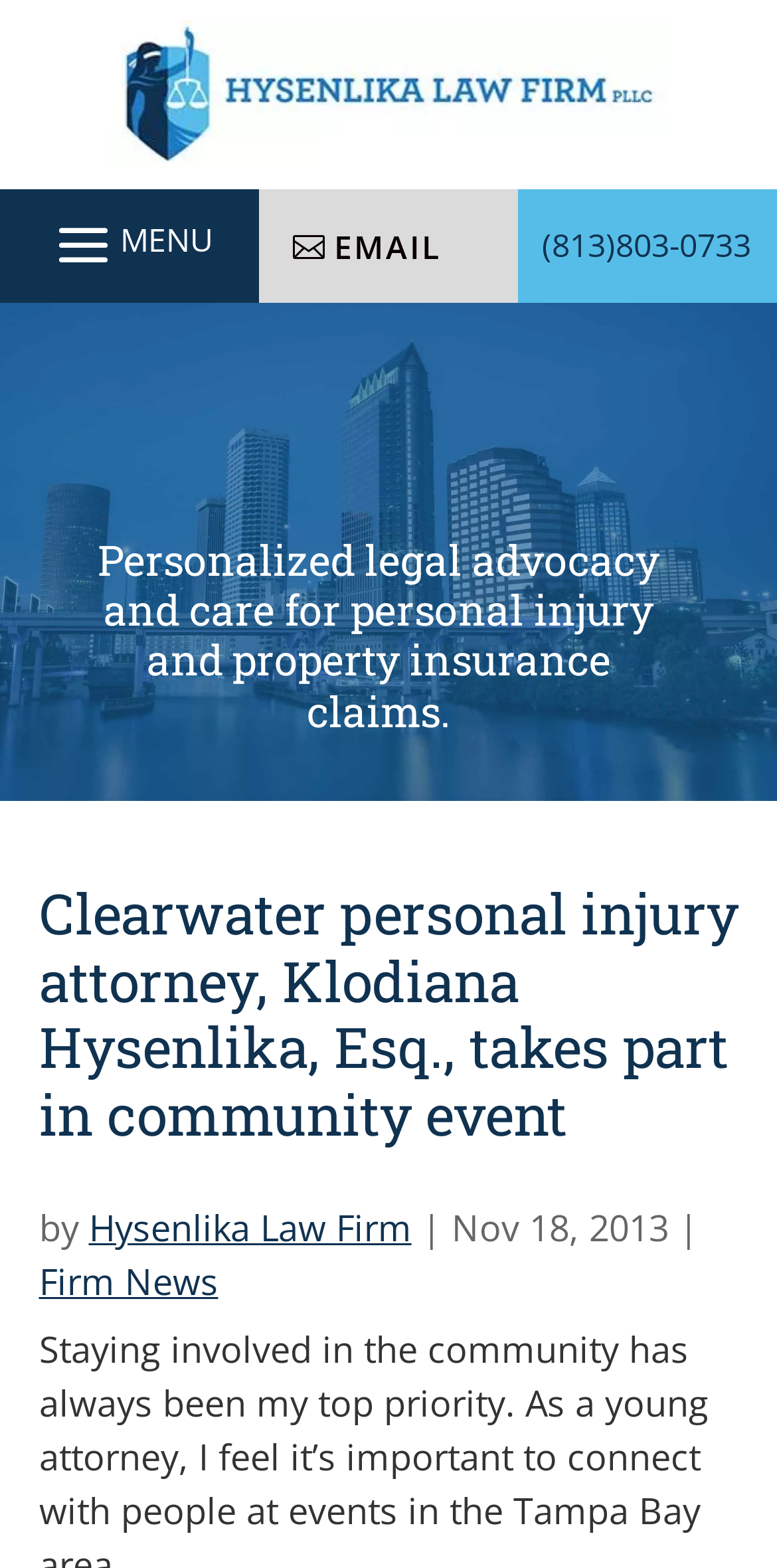What is the phone number of Hysenlika Law Firm PLLC?
Using the image as a reference, give an elaborate response to the question.

I found the phone number by looking at the static text element with the bounding box coordinates [0.698, 0.142, 0.967, 0.17], which contains the phone number '(813)803-0733'.